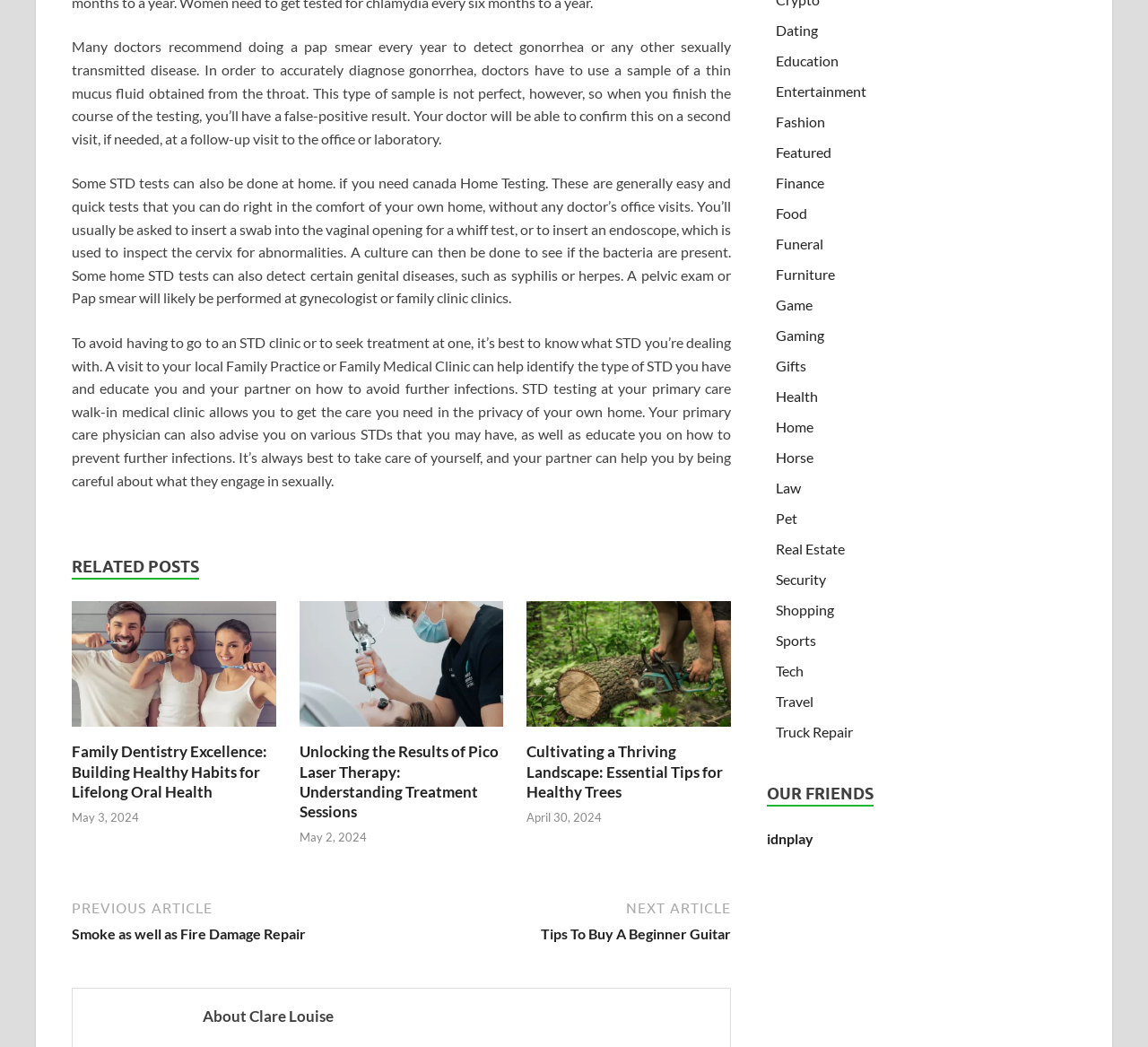Answer this question using a single word or a brief phrase:
Where can STD tests be done?

Home or clinic